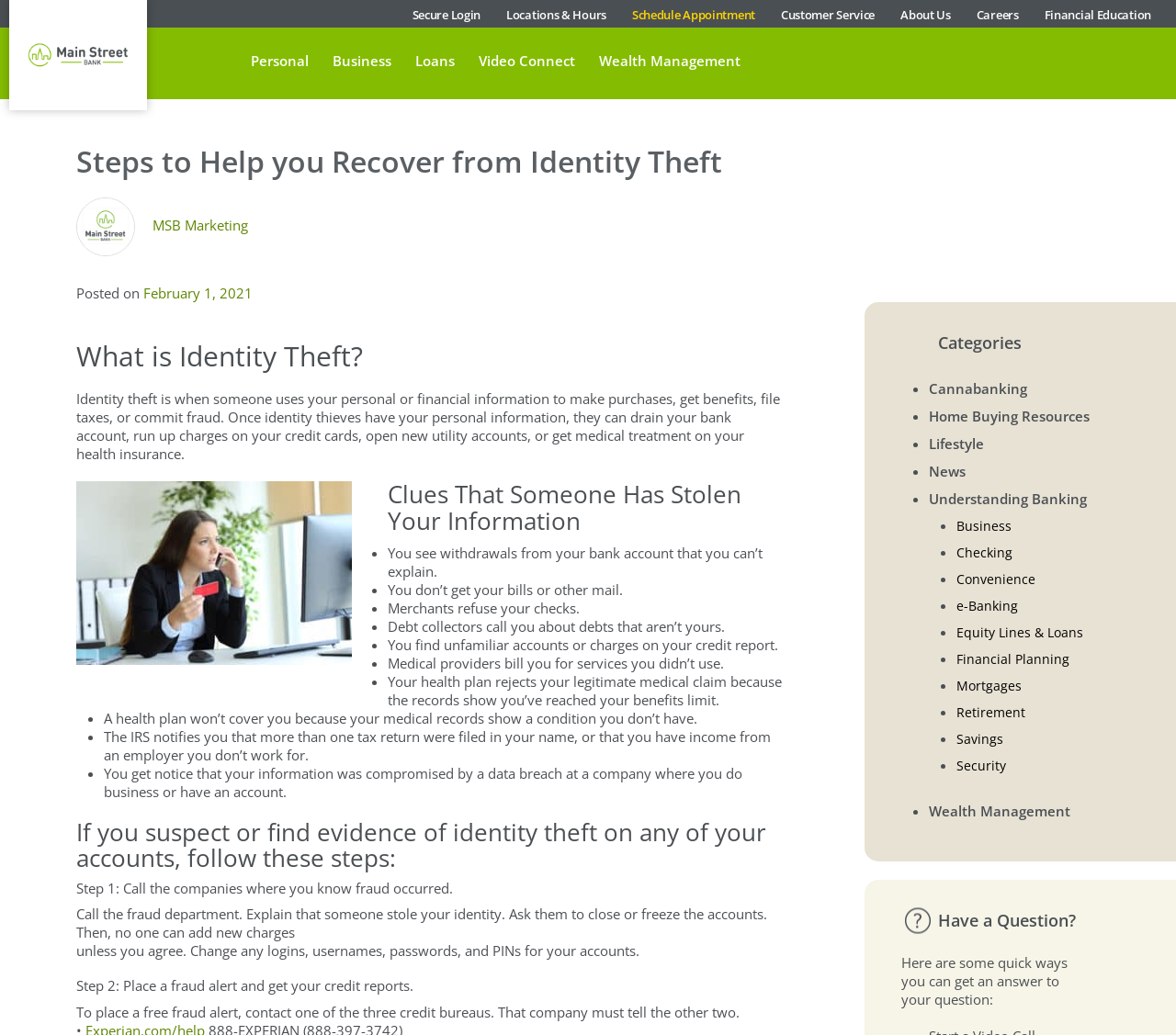How many categories are listed on the webpage?
Analyze the image and deliver a detailed answer to the question.

The webpage lists several categories, including Cannabanking, Home Buying Resources, Lifestyle, News, Understanding Banking, Business, Checking, Convenience, and more. There are a total of 9 categories listed.